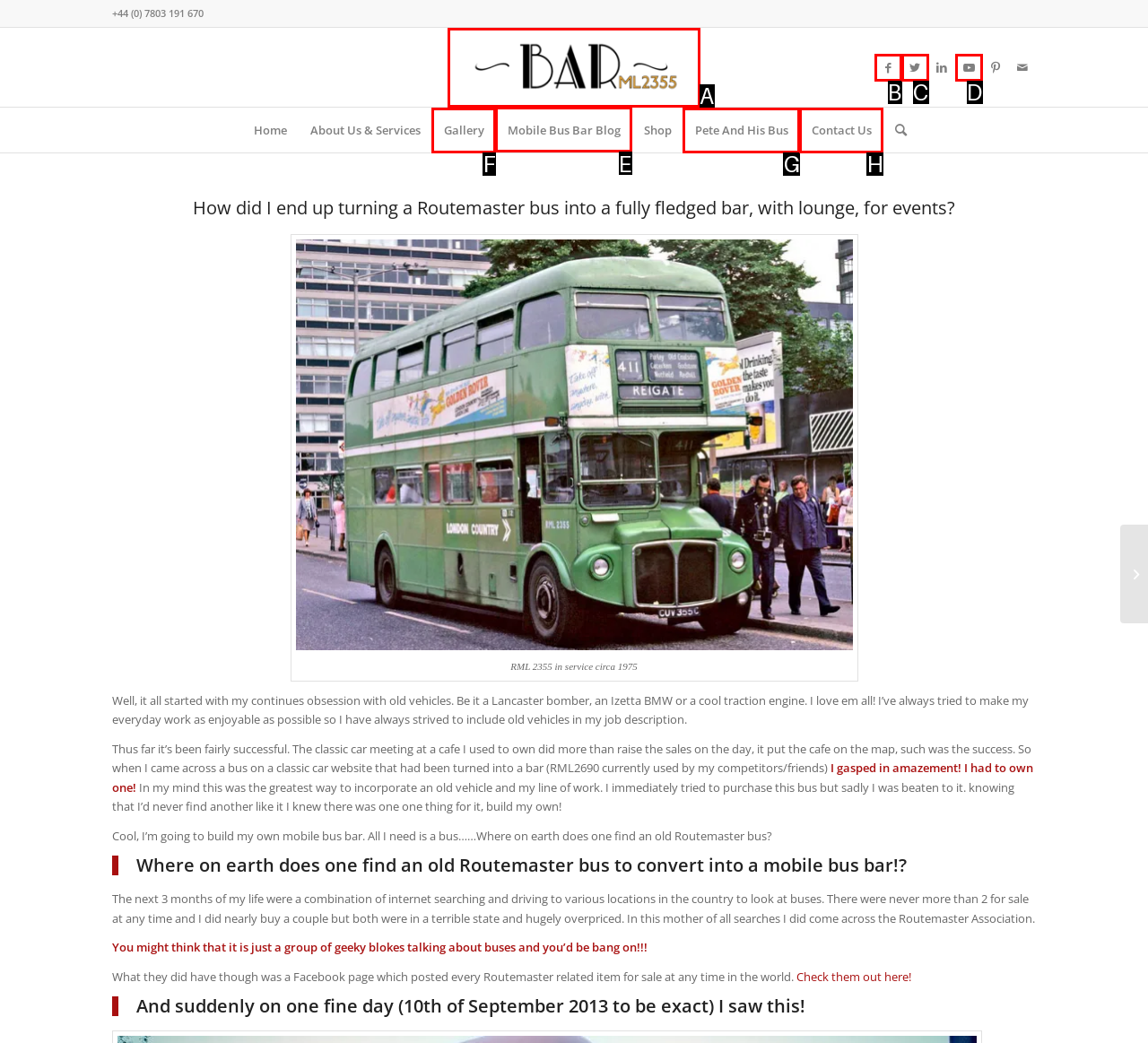For the instruction: Read the 'Mobile Bus Bar Blog', which HTML element should be clicked?
Respond with the letter of the appropriate option from the choices given.

E